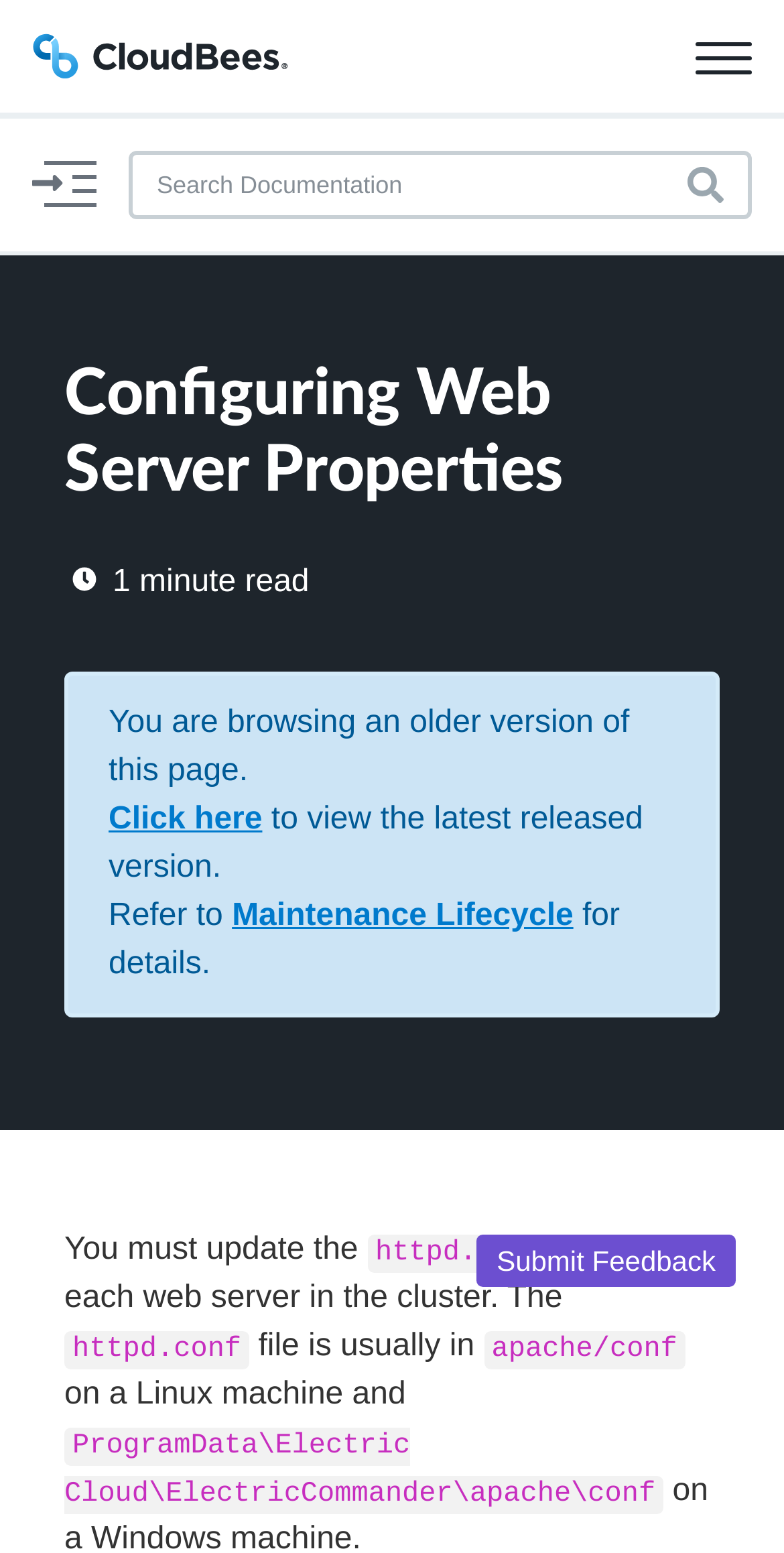Generate a detailed explanation of the webpage's features and information.

The webpage is about "Configuring Web Server Properties". At the top, there is a navigation menu bar with several menu items, including "Training", "Support", "Plugins", "Lexicon", and "AI Help Beta". Each menu item has an associated image. Below the menu bar, there is a search box with a placeholder text "Search Documentation" and a checkbox to enable dark mode.

On the left side of the page, there is a vertical menu with a toggle button at the top. The menu items include "Documentation", "Training", "Support", "Plugins", "Lexicon", and "AI Help Beta". Each menu item has an associated image.

The main content of the page is divided into two sections. The top section has a heading "Configuring Web Server Properties" and an image with a reading time of 1 minute. Below the heading, there is an alert box with a message indicating that the user is browsing an older version of the page and providing a link to view the latest released version.

The bottom section of the main content has a paragraph of text describing the process of updating the httpd.conf file on each web server in the cluster. The text provides specific file paths for Linux and Windows machines. There is also a button to submit feedback at the bottom of the page.

Throughout the page, there are several images, including icons for the menu items and a reading time image. The overall layout is organized, with clear headings and concise text.